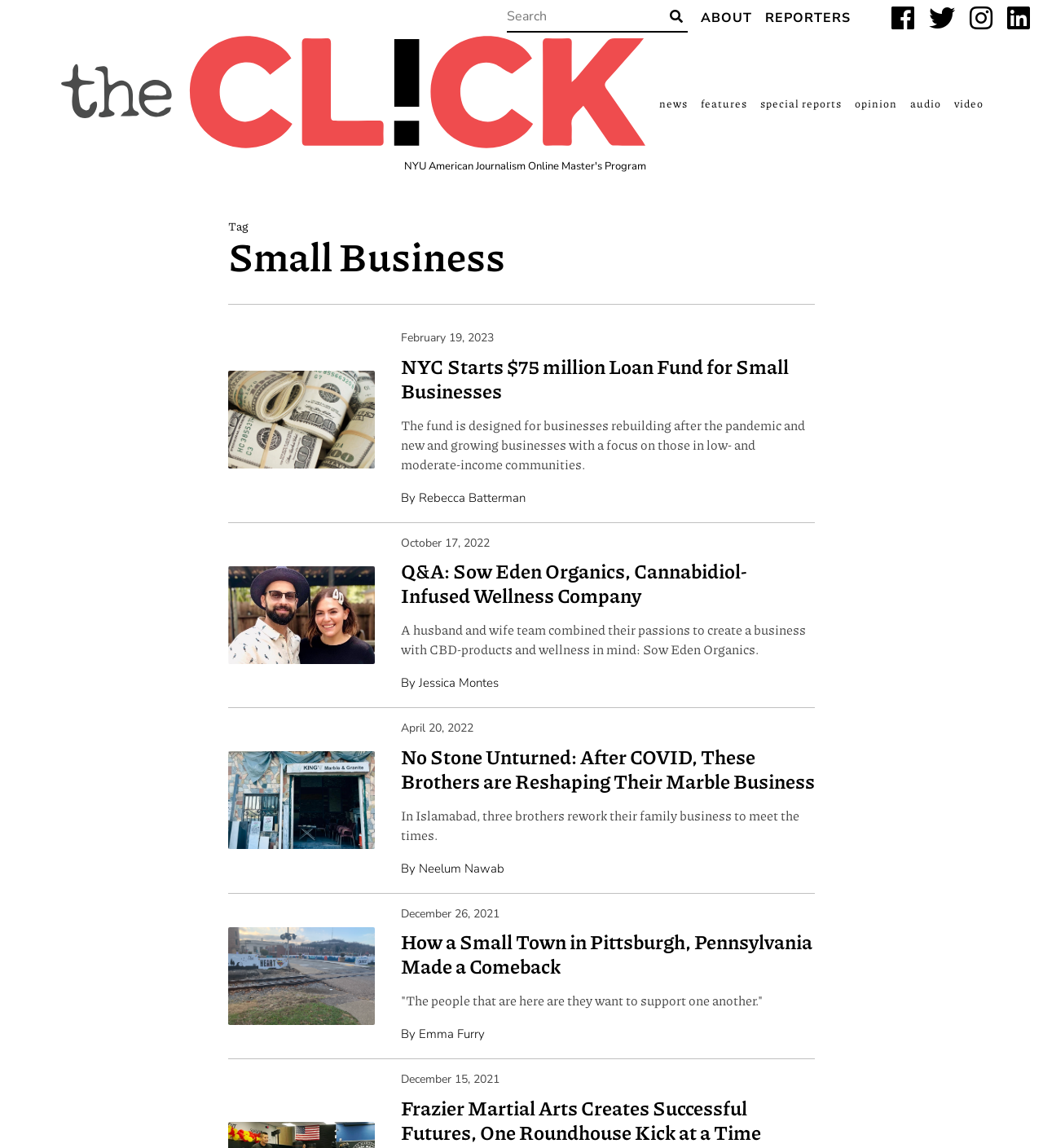Show the bounding box coordinates for the element that needs to be clicked to execute the following instruction: "Search for something". Provide the coordinates in the form of four float numbers between 0 and 1, i.e., [left, top, right, bottom].

[0.486, 0.003, 0.659, 0.028]